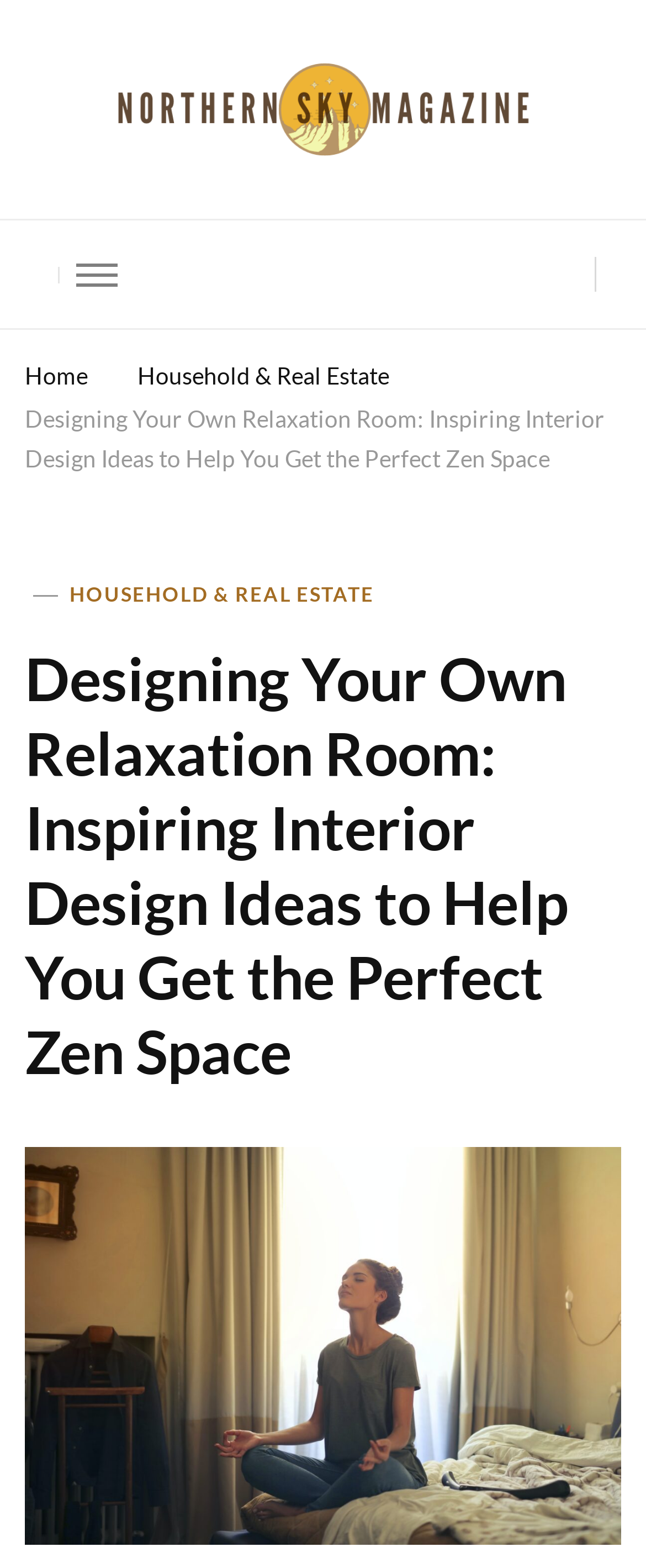Can you extract the primary headline text from the webpage?

Designing Your Own Relaxation Room: Inspiring Interior Design Ideas to Help You Get the Perfect Zen Space